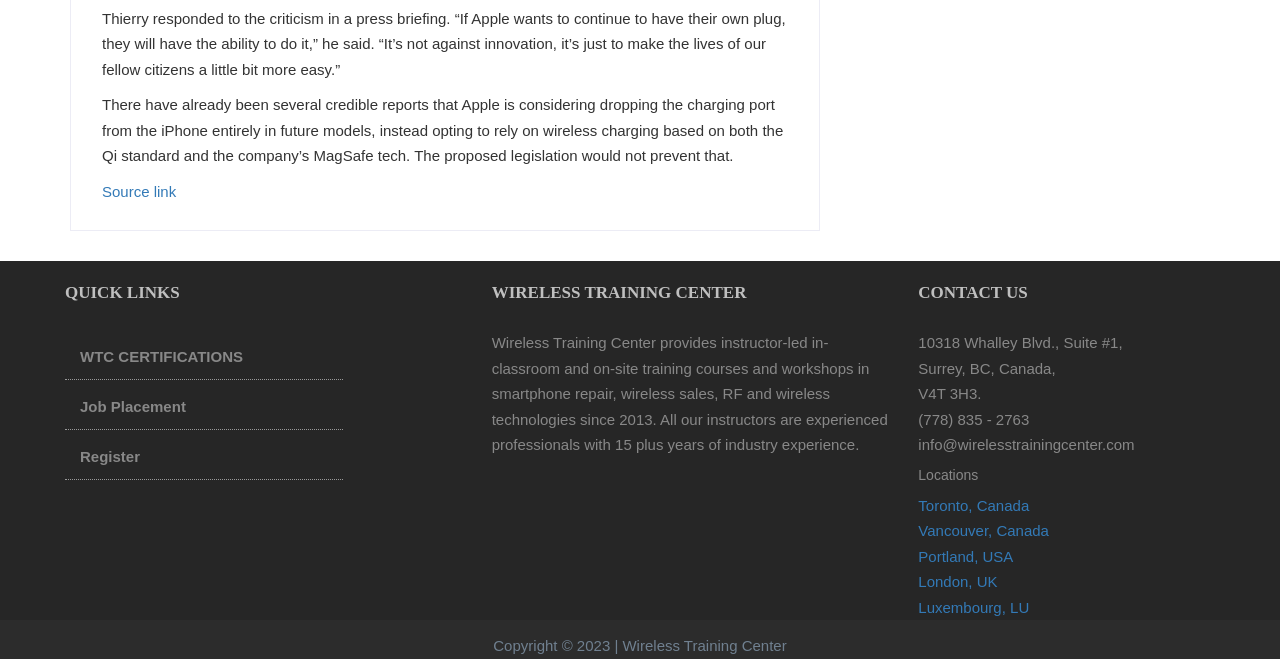Can you provide the bounding box coordinates for the element that should be clicked to implement the instruction: "Contact Wireless Training Center via email"?

[0.717, 0.662, 0.886, 0.688]